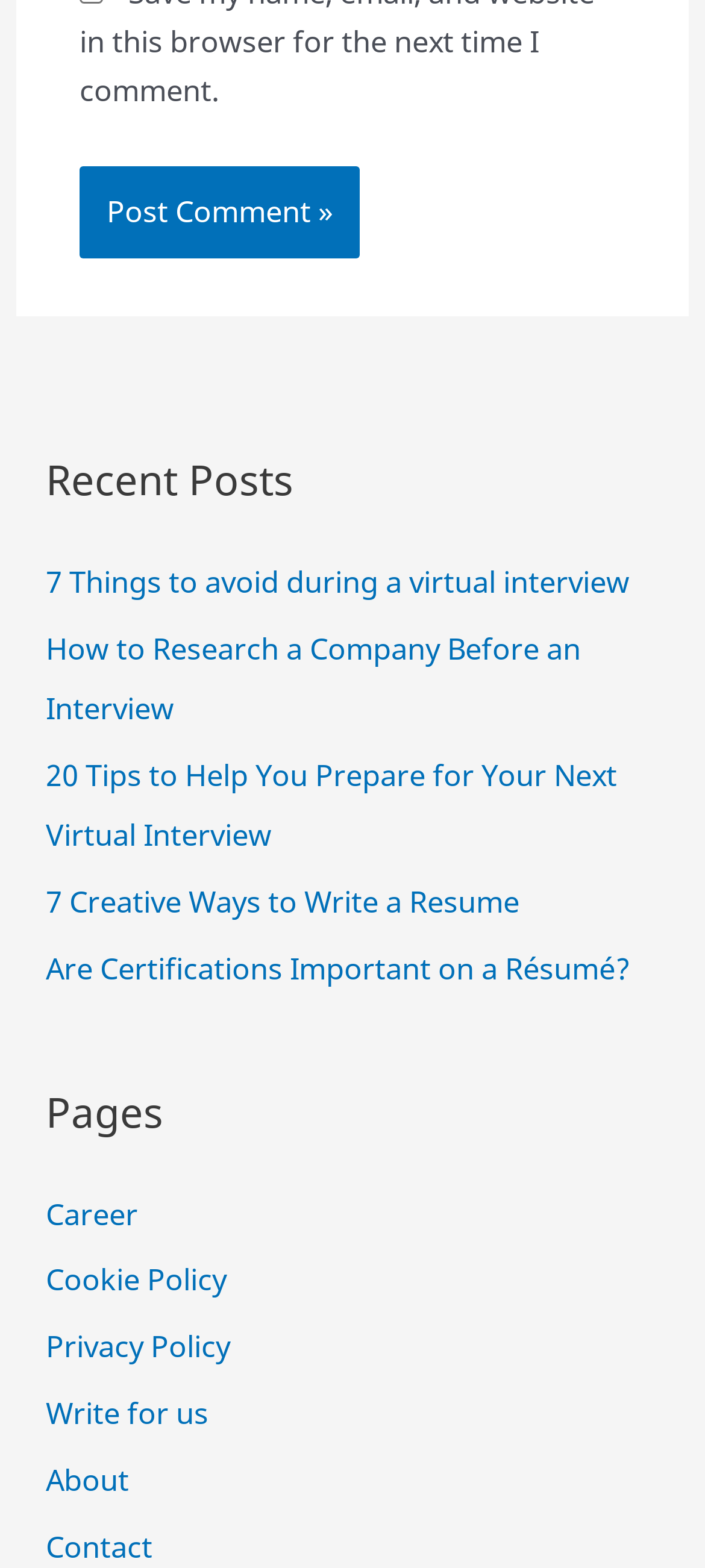Determine the coordinates of the bounding box that should be clicked to complete the instruction: "Post a comment". The coordinates should be represented by four float numbers between 0 and 1: [left, top, right, bottom].

[0.113, 0.106, 0.51, 0.164]